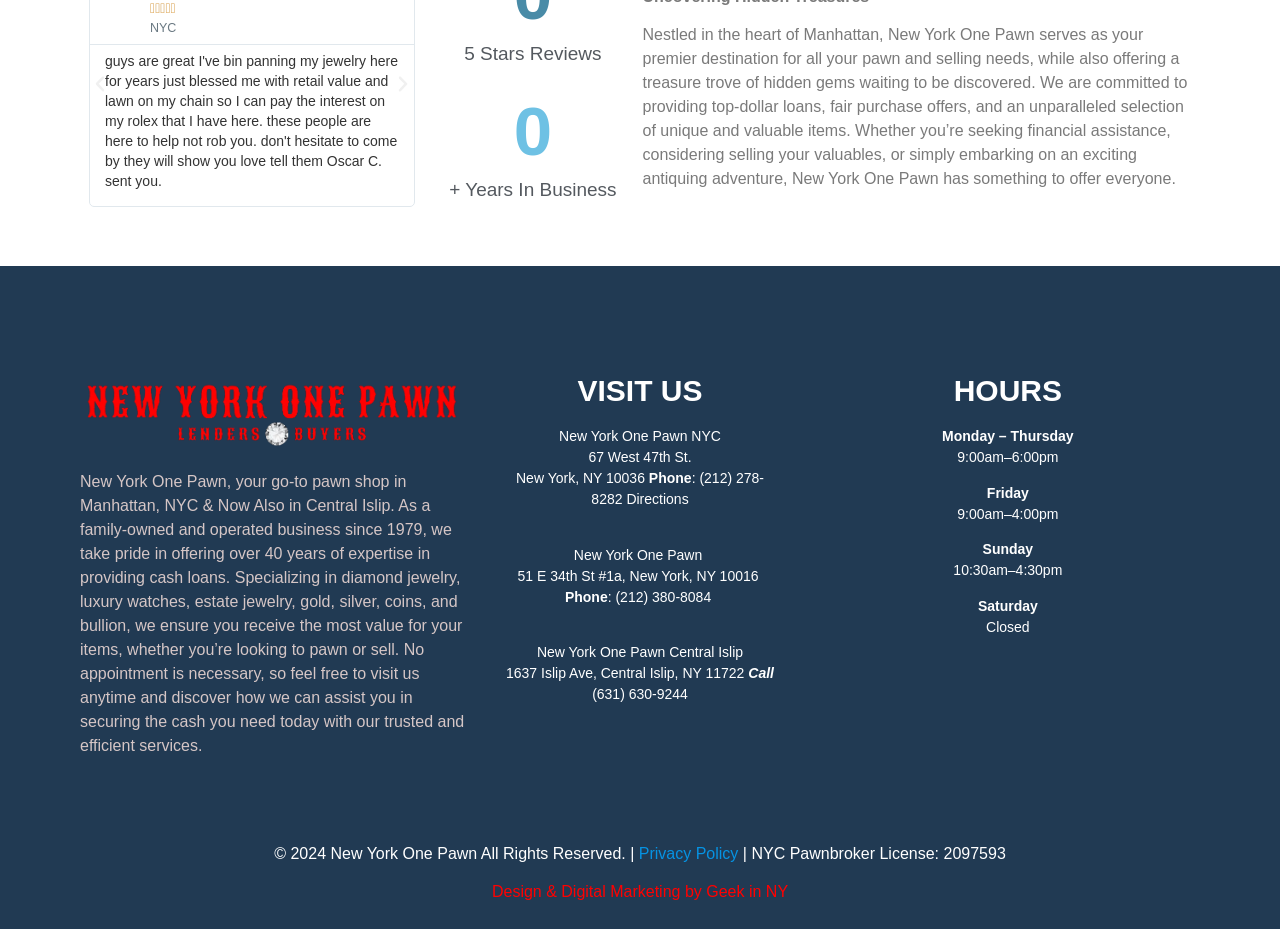Predict the bounding box coordinates of the area that should be clicked to accomplish the following instruction: "Call the phone number (212) 278-8282". The bounding box coordinates should consist of four float numbers between 0 and 1, i.e., [left, top, right, bottom].

[0.462, 0.506, 0.597, 0.546]